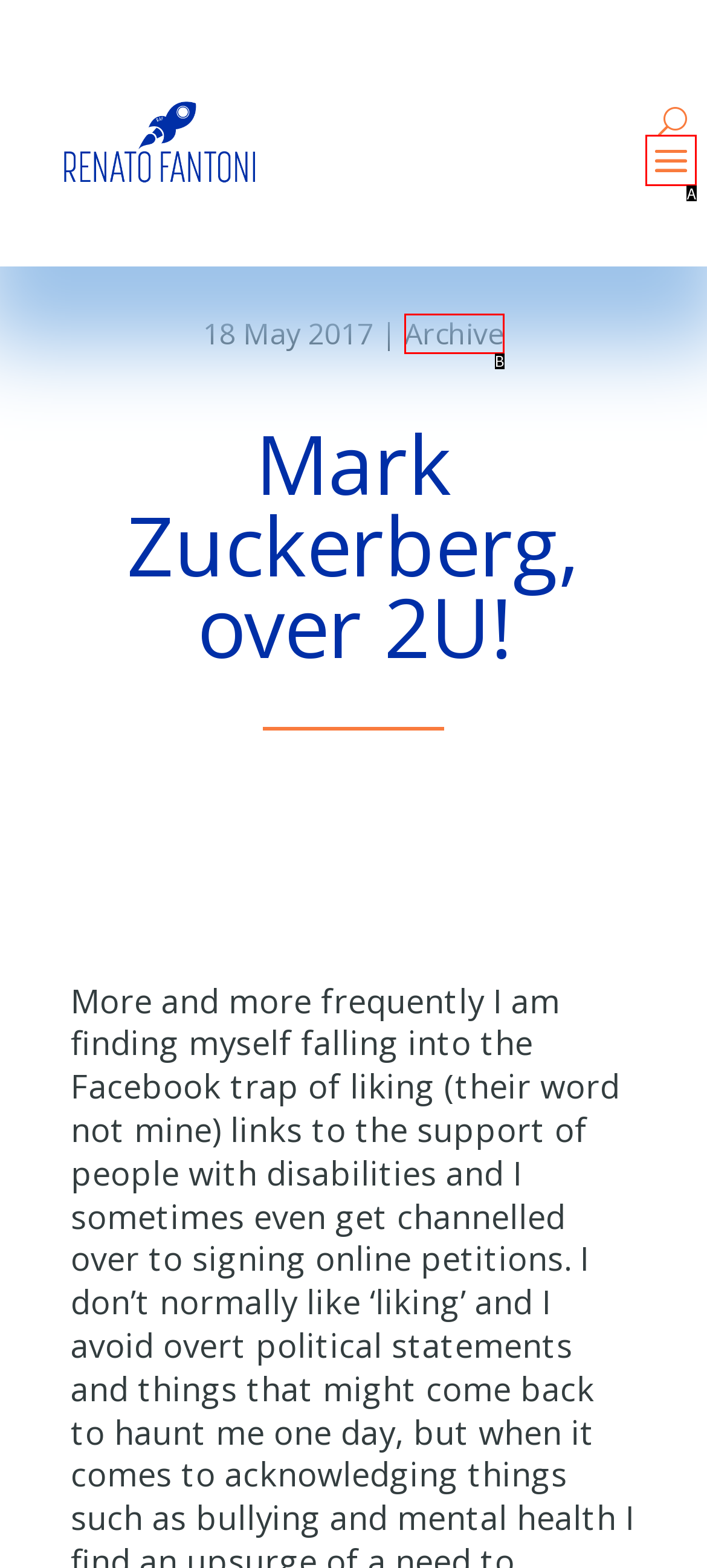Determine which HTML element corresponds to the description: Archive. Provide the letter of the correct option.

B